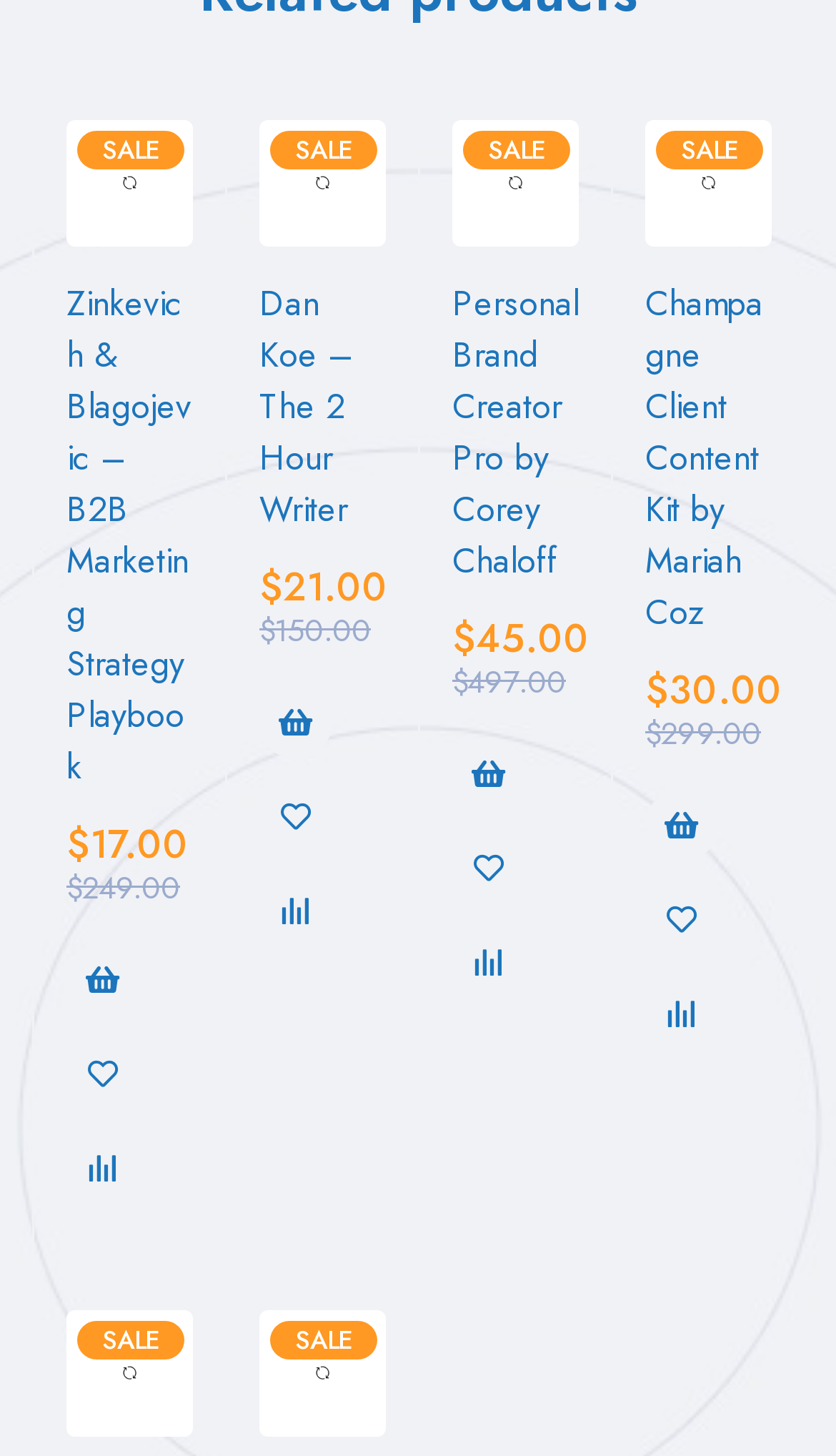Please determine the bounding box coordinates of the section I need to click to accomplish this instruction: "Add Dan Koe – The 2 Hour Writer to your cart".

[0.31, 0.471, 0.397, 0.521]